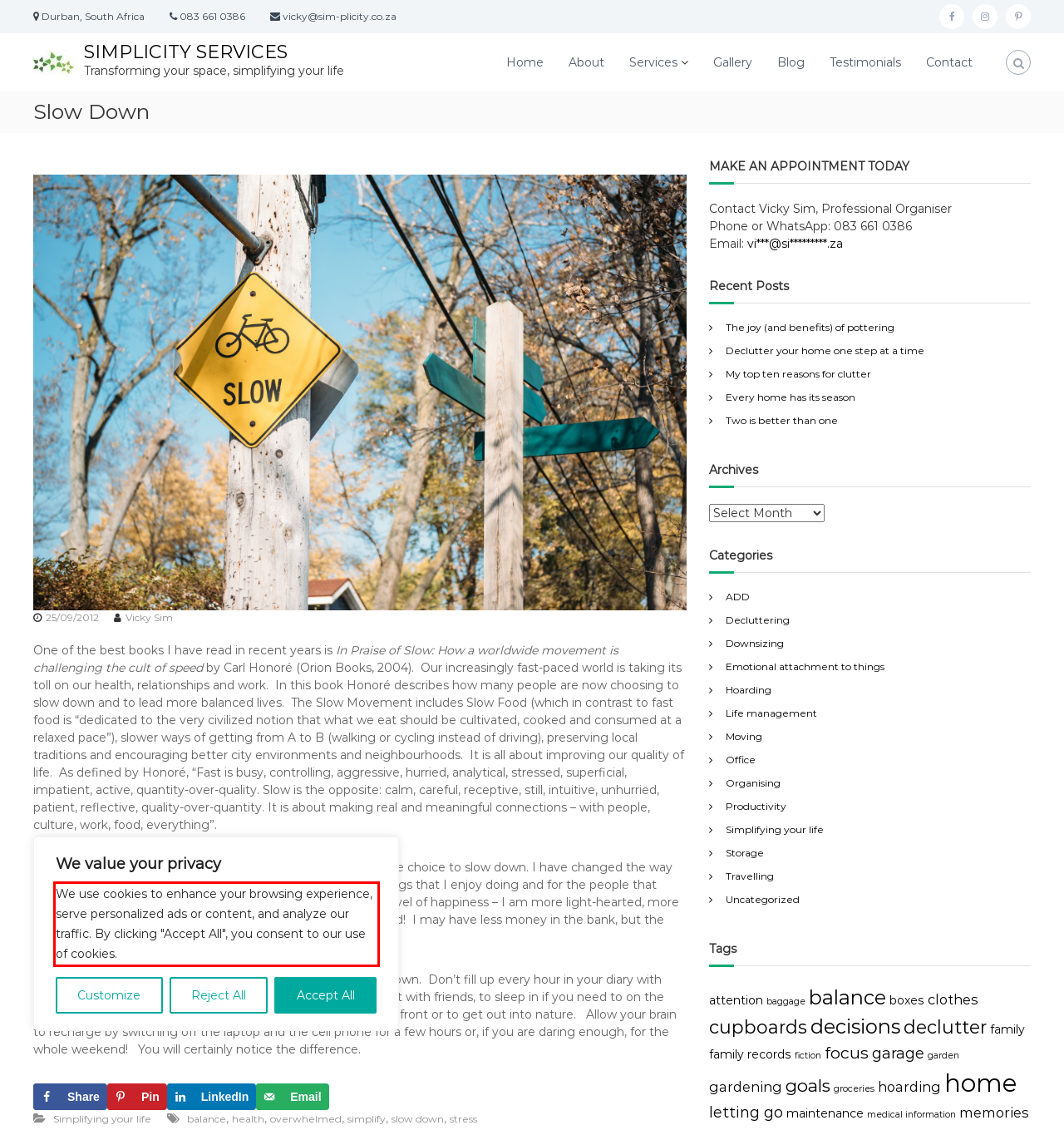Look at the webpage screenshot and recognize the text inside the red bounding box.

We use cookies to enhance your browsing experience, serve personalized ads or content, and analyze our traffic. By clicking "Accept All", you consent to our use of cookies.